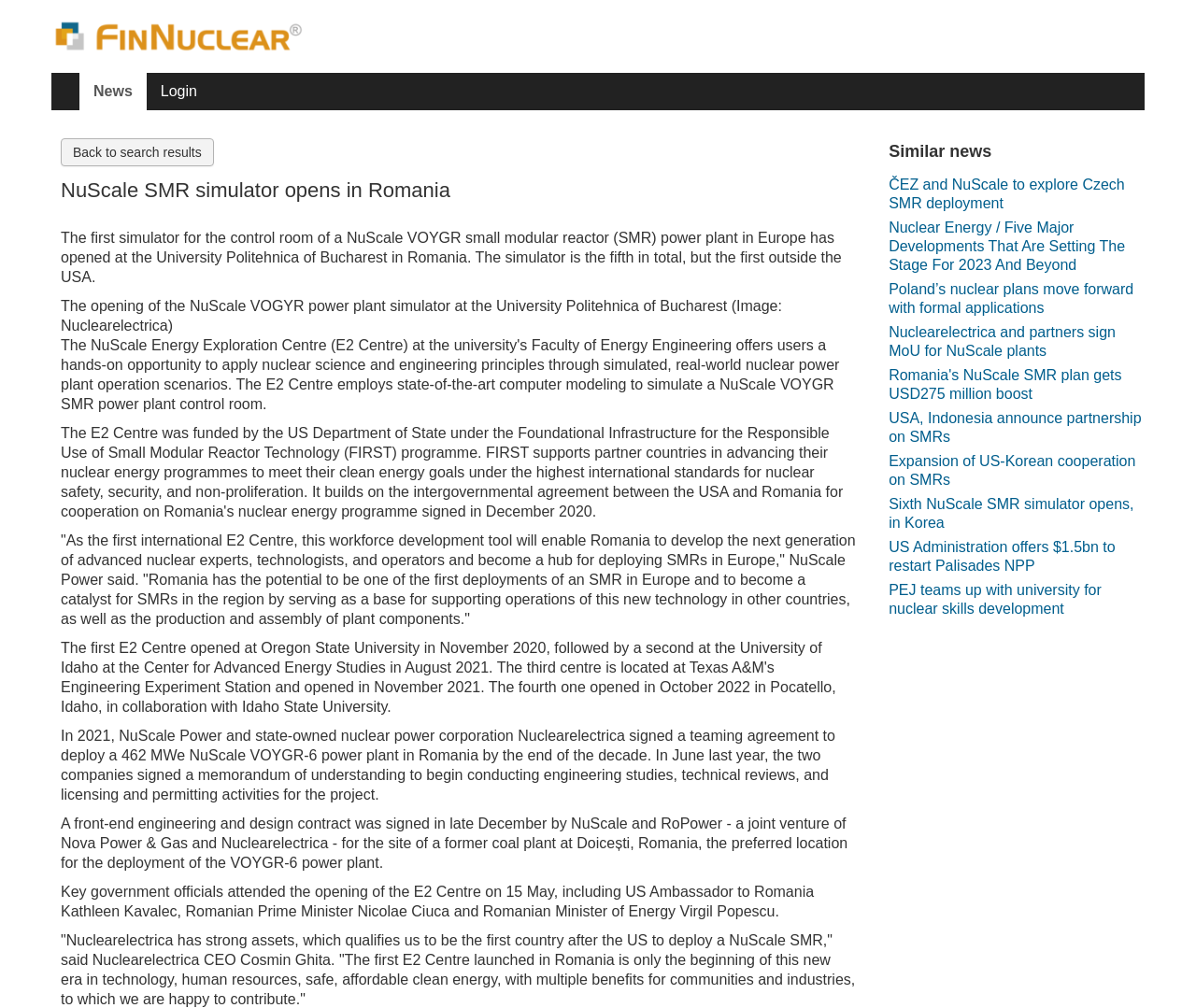Please determine the bounding box coordinates of the element to click in order to execute the following instruction: "Click on the 'ČEZ and NuScale to explore Czech SMR deployment' link". The coordinates should be four float numbers between 0 and 1, specified as [left, top, right, bottom].

[0.743, 0.171, 0.957, 0.214]